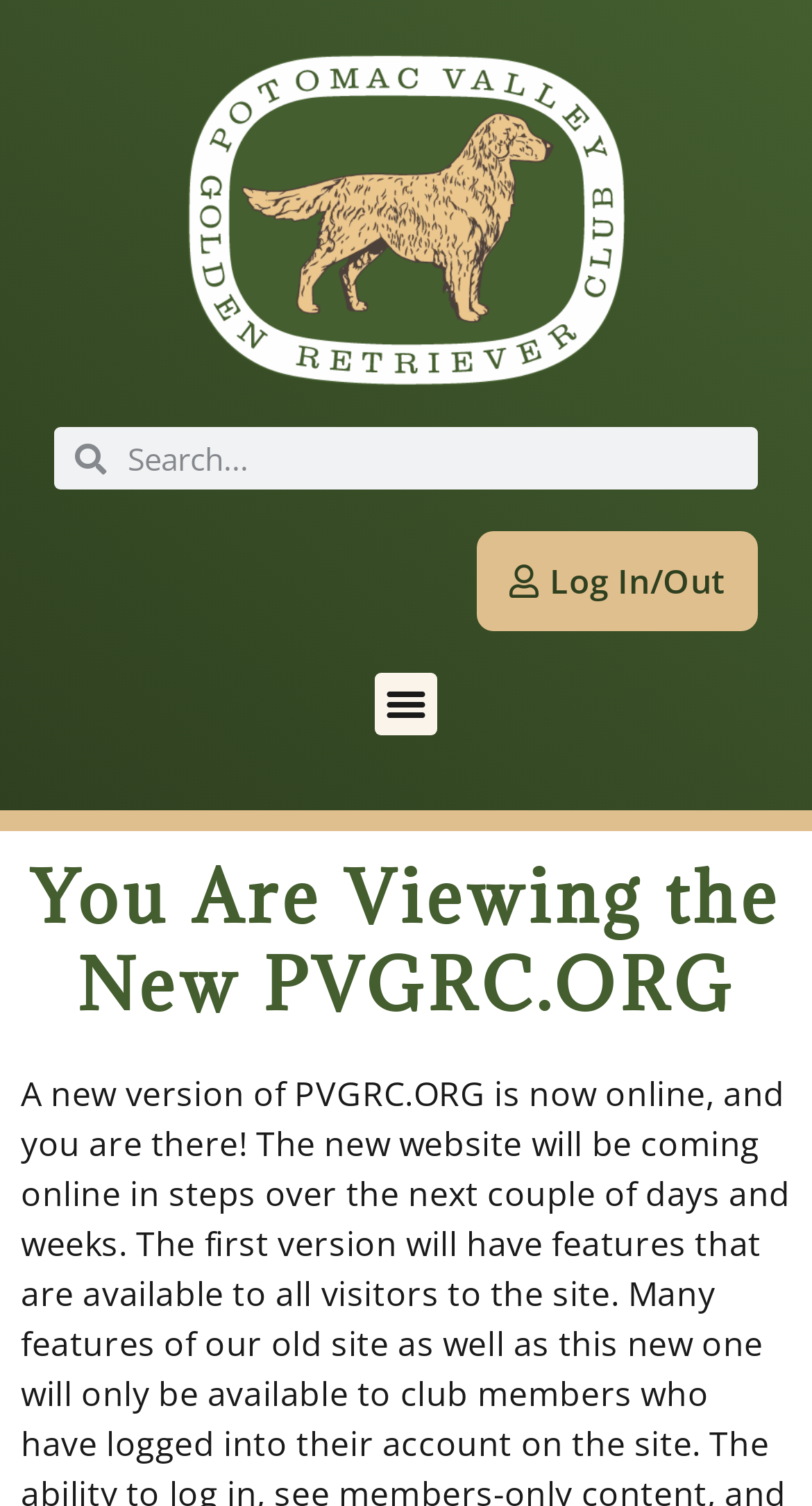Find the coordinates for the bounding box of the element with this description: "Menu".

[0.461, 0.447, 0.539, 0.489]